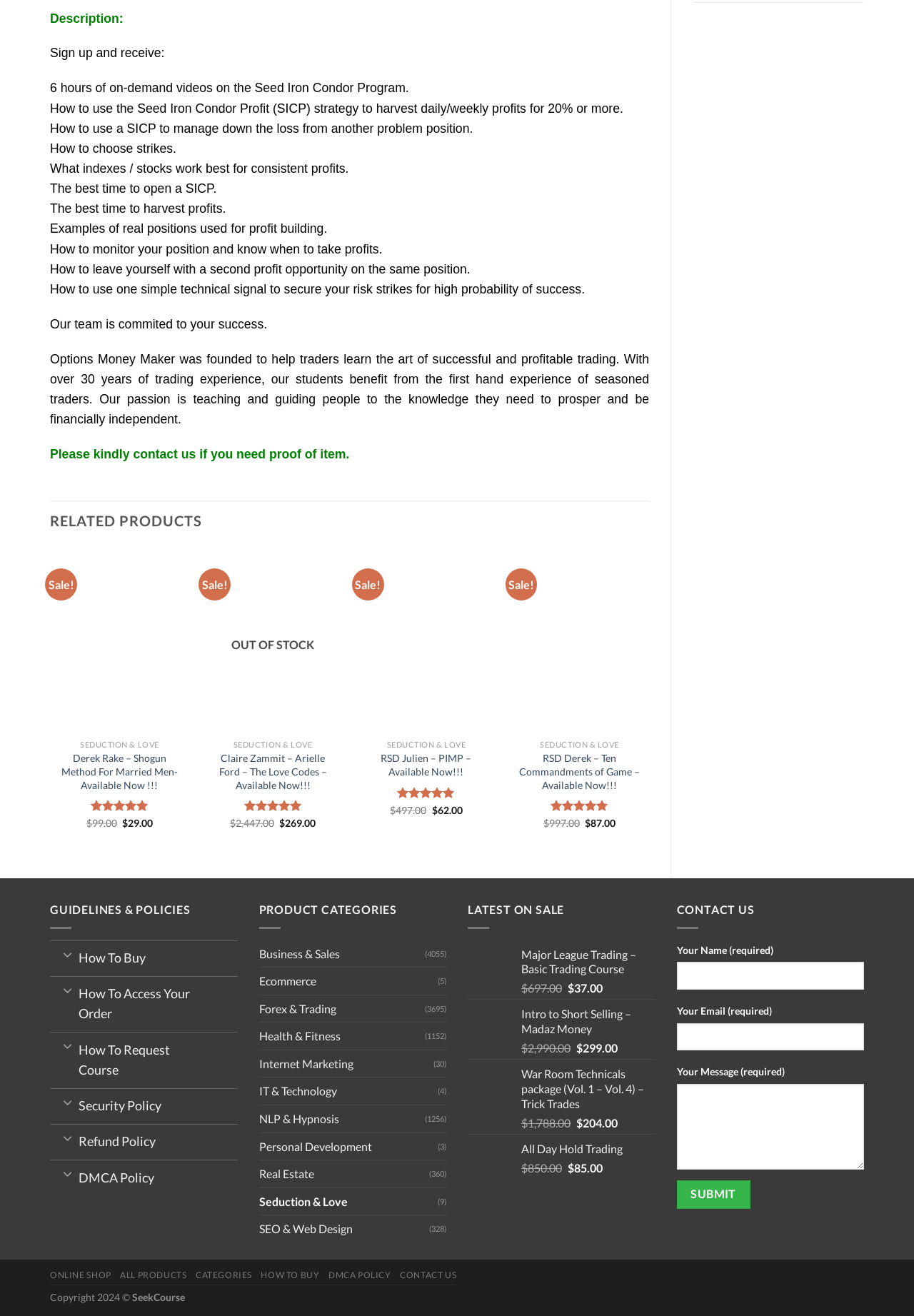What is the rating of the product 'RSD Julien – PIMP – Available Now!!!'?
Answer the question with a detailed explanation, including all necessary information.

The product 'RSD Julien – PIMP – Available Now!!!' has a rating of 5.00 out of 5, as indicated by the image of a 5-star rating system next to the product description.